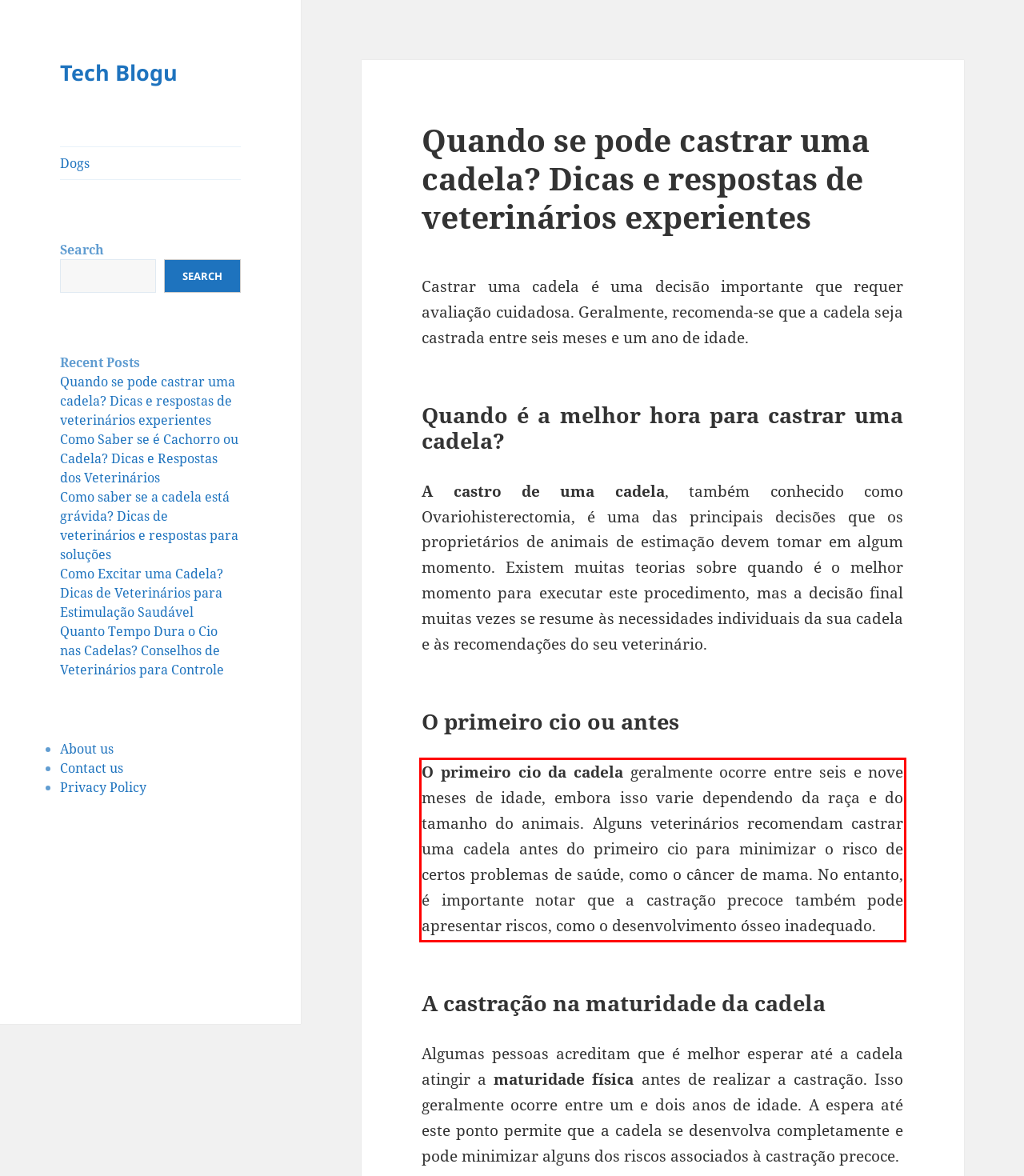You are looking at a screenshot of a webpage with a red rectangle bounding box. Use OCR to identify and extract the text content found inside this red bounding box.

O primeiro cio da cadela geralmente ocorre entre seis e nove meses de idade, embora isso varie dependendo da raça e do tamanho do animais. Alguns veterinários recomendam castrar uma cadela antes do primeiro cio para minimizar o risco de certos problemas de saúde, como o câncer de mama. No entanto, é importante notar que a castração precoce também pode apresentar riscos, como o desenvolvimento ósseo inadequado.